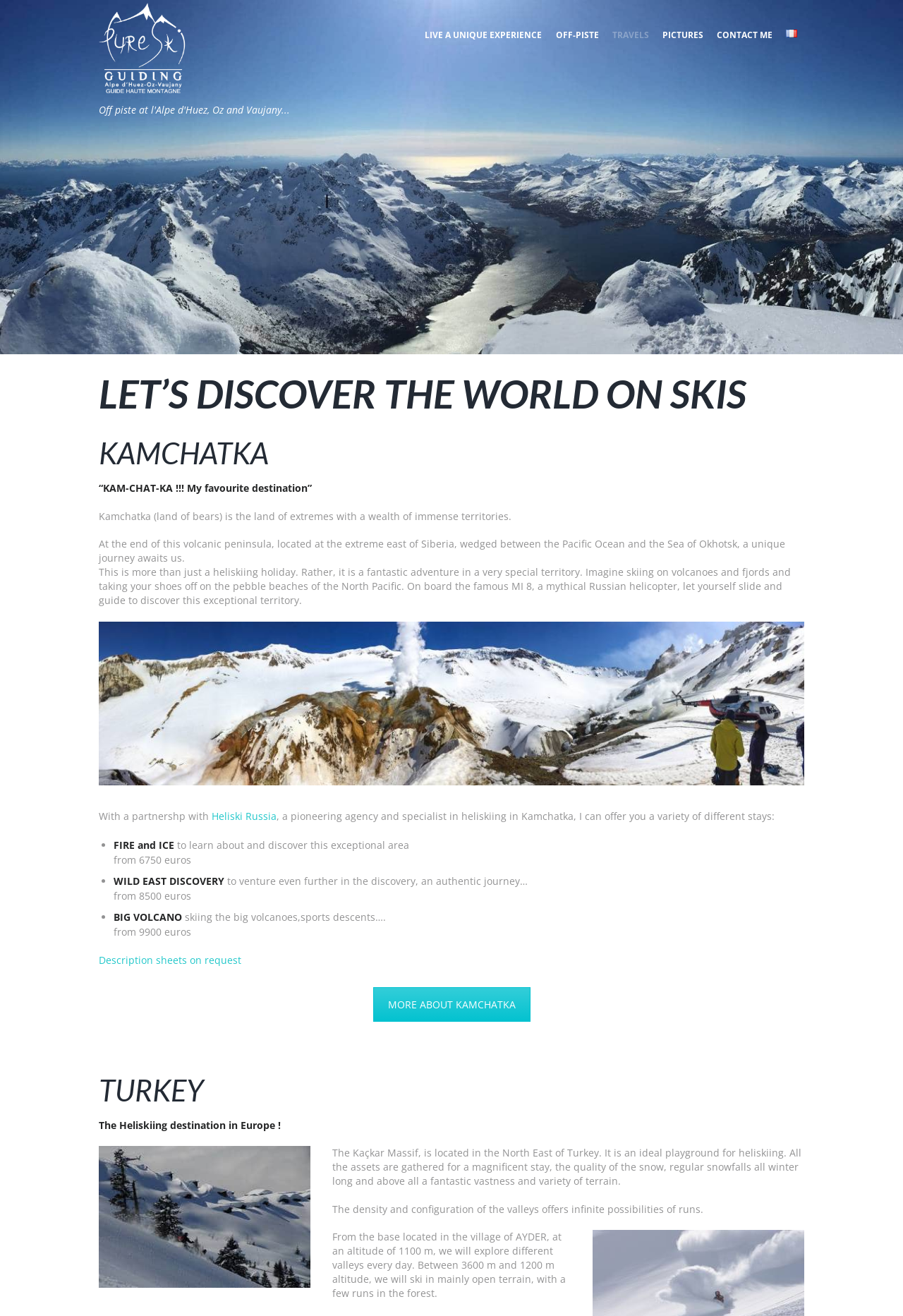Identify and provide the text of the main header on the webpage.

LET’S DISCOVER THE WORLD ON SKIS